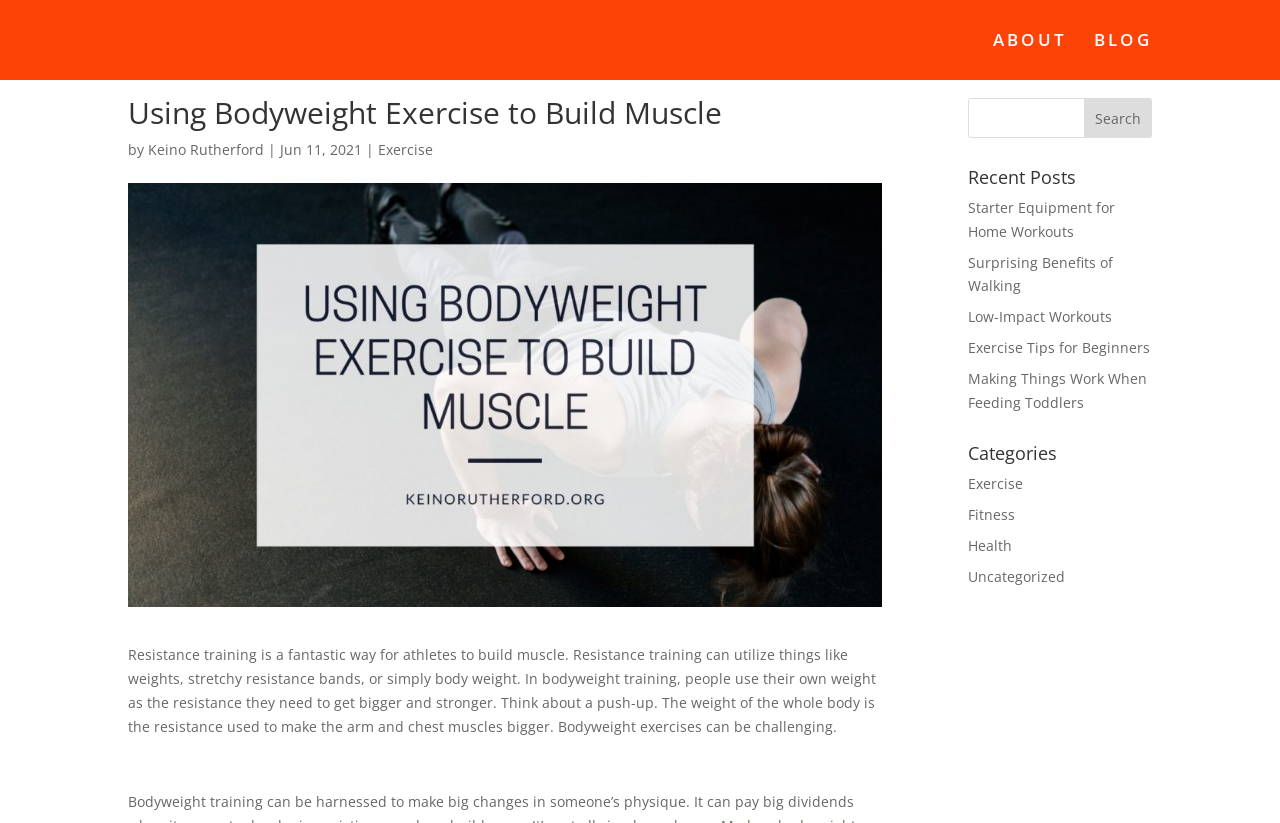Determine the bounding box coordinates of the clickable region to follow the instruction: "Read about exercise tips for beginners".

[0.756, 0.411, 0.899, 0.434]